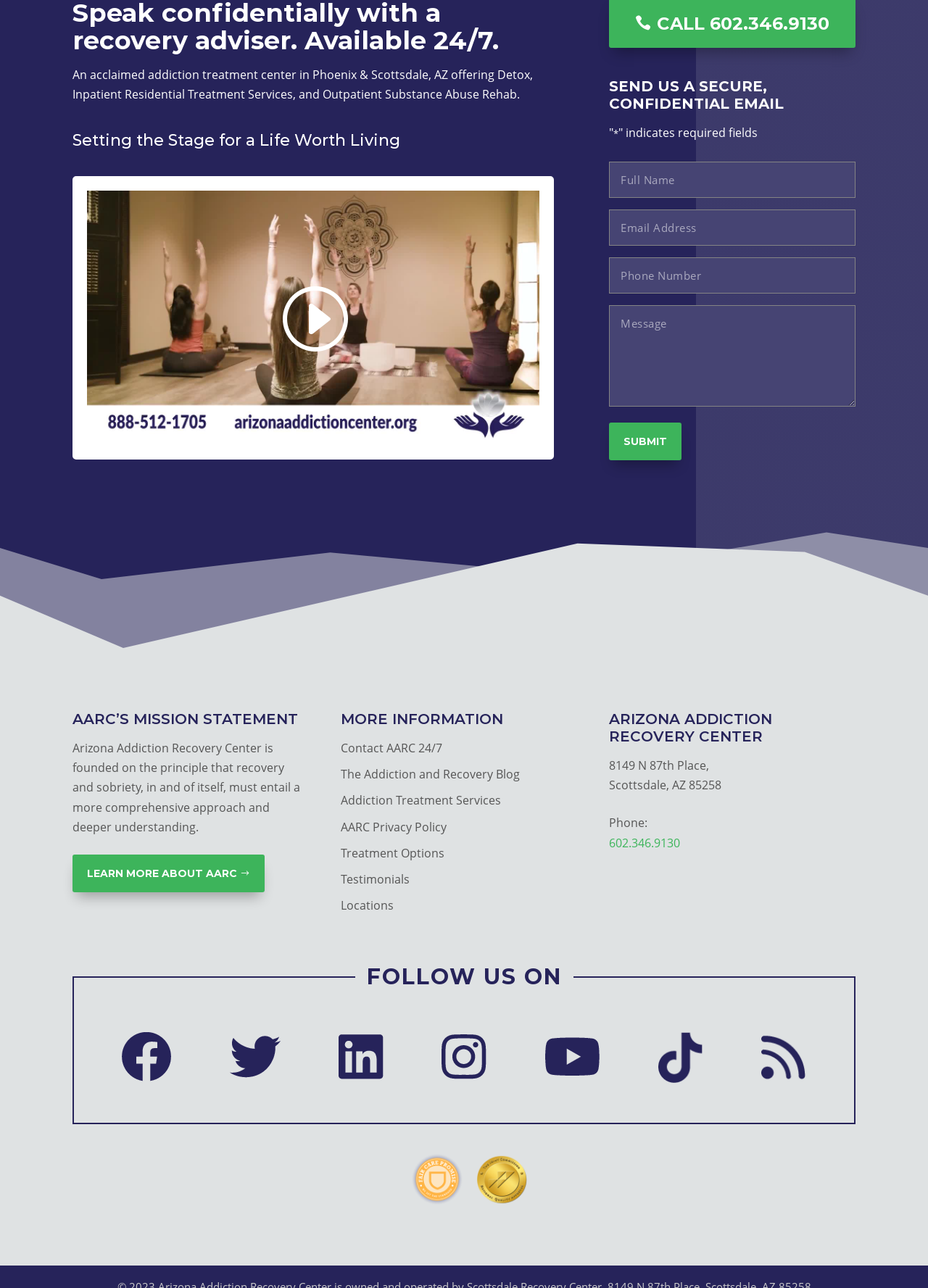What is the phone number of the treatment center?
Please provide a comprehensive answer based on the details in the screenshot.

I found the answer by looking at the link element with the text '602.346.9130' which is located near the address of the treatment center.